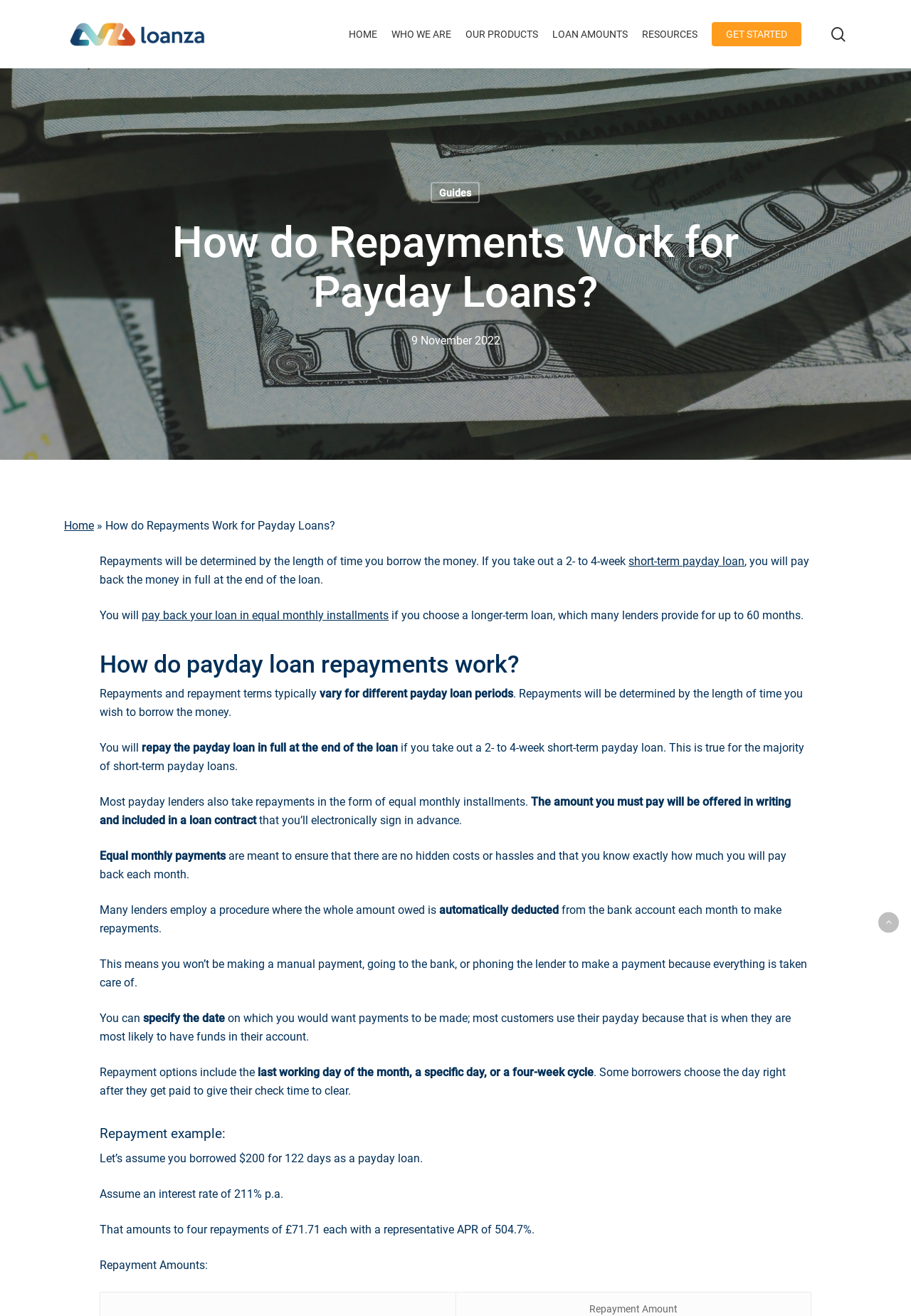Specify the bounding box coordinates of the element's area that should be clicked to execute the given instruction: "Read about Guides". The coordinates should be four float numbers between 0 and 1, i.e., [left, top, right, bottom].

[0.473, 0.138, 0.527, 0.154]